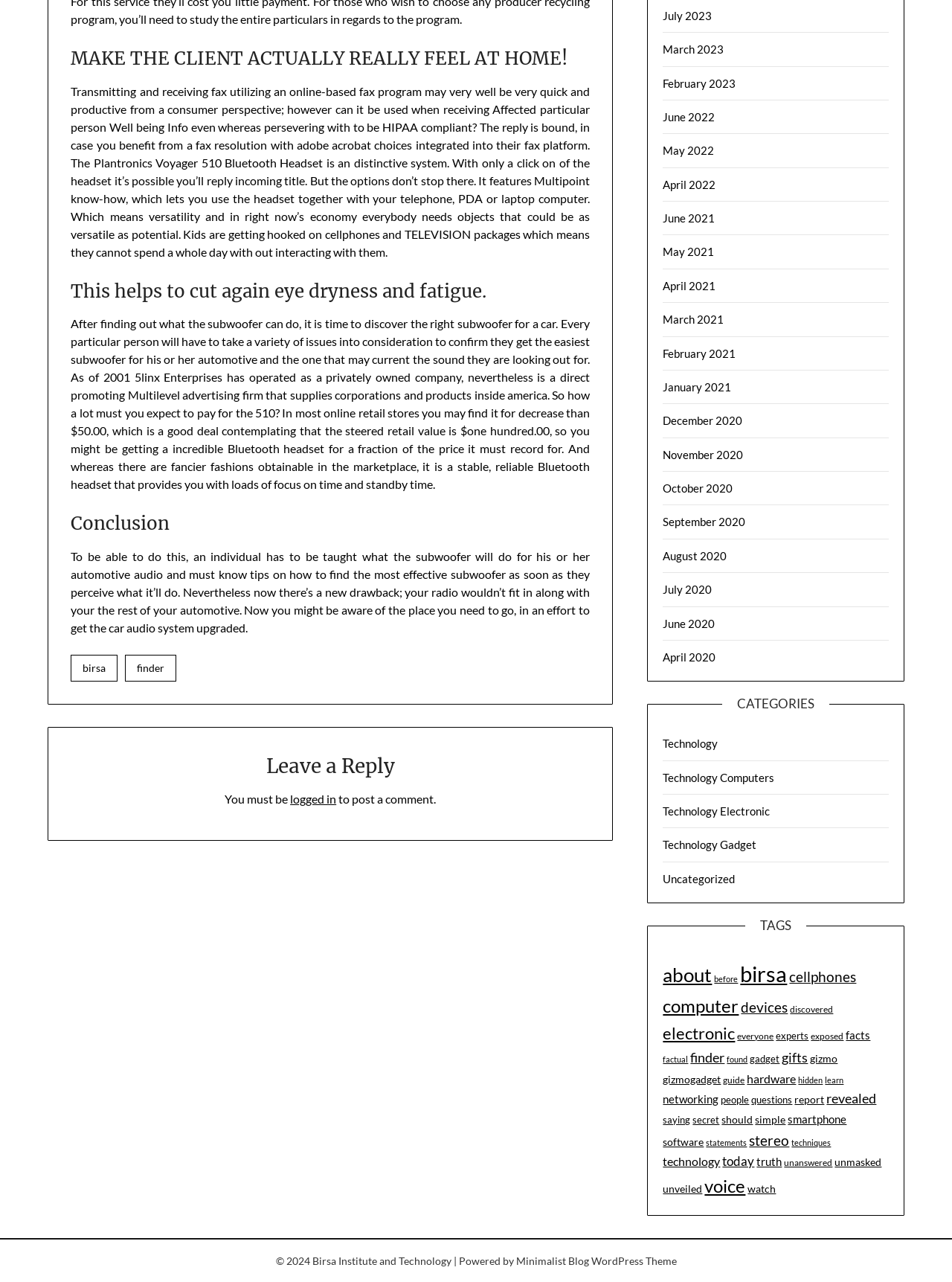What is the suggested retail value of the Plantronics Voyager 510?
Give a single word or phrase as your answer by examining the image.

$100.00